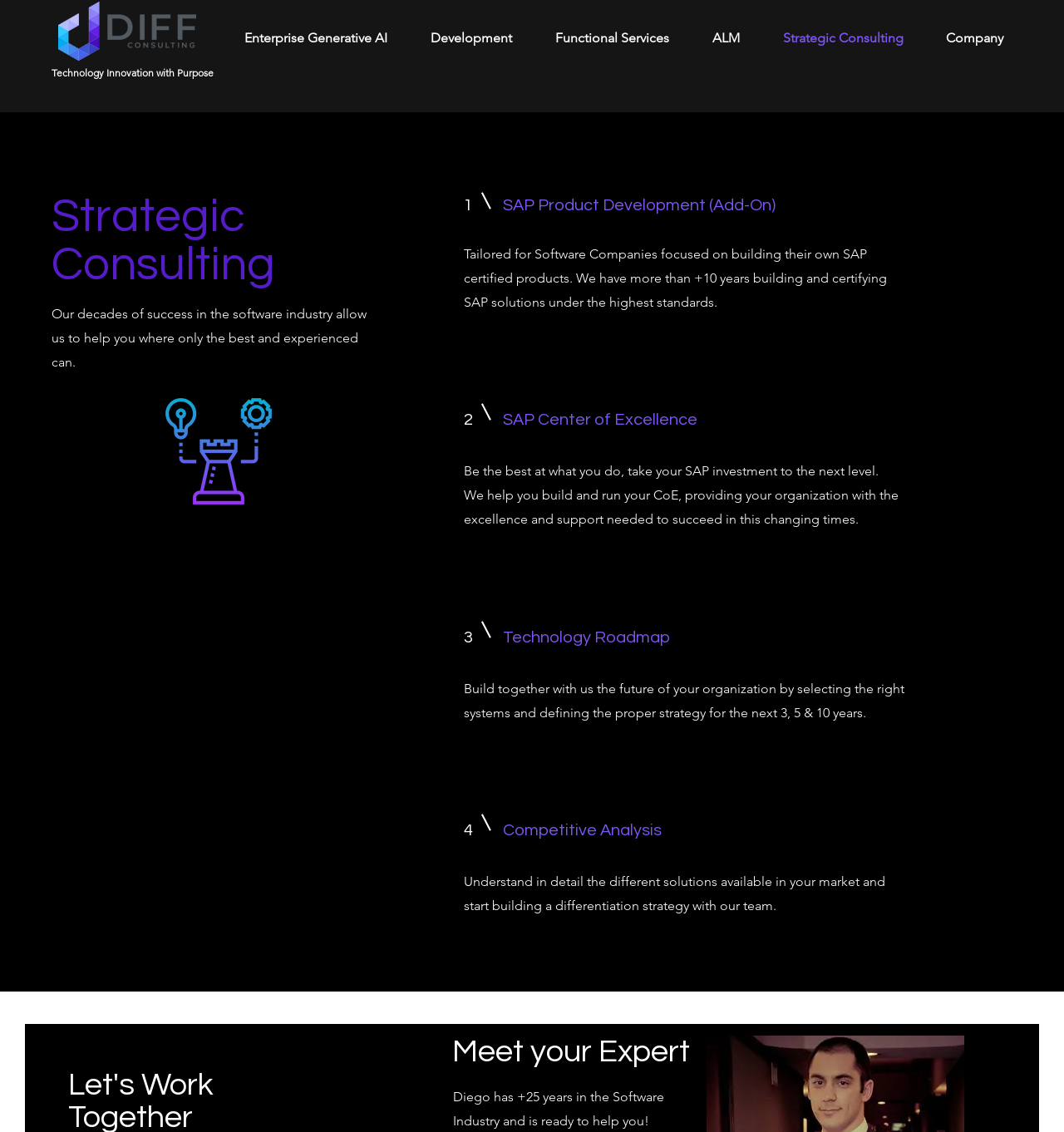What services does the company offer?
Based on the visual content, answer with a single word or a brief phrase.

Strategic Consulting, Development, Functional Services, ALM